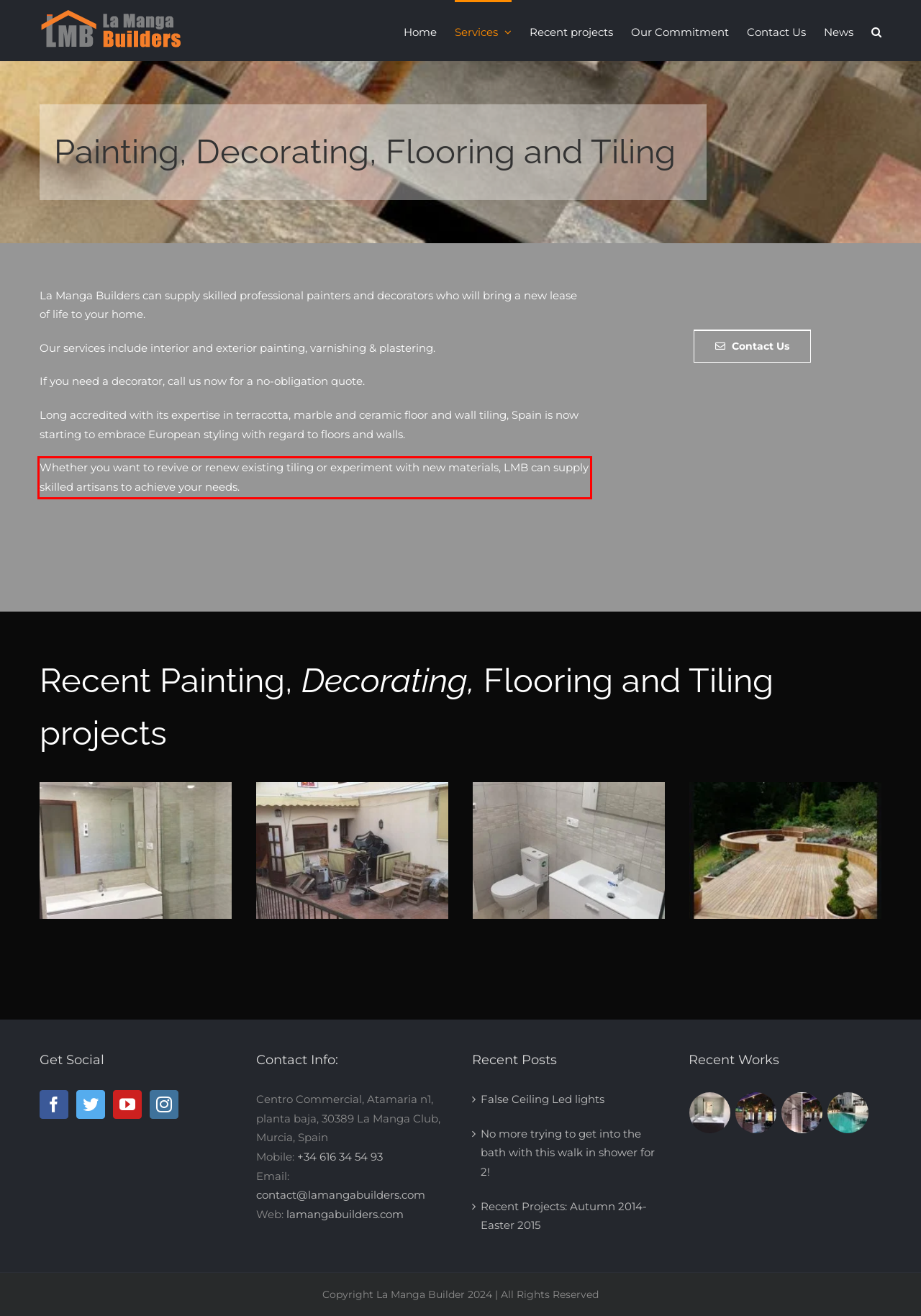You have a screenshot of a webpage, and there is a red bounding box around a UI element. Utilize OCR to extract the text within this red bounding box.

Whether you want to revive or renew existing tiling or experiment with new materials, LMB can supply skilled artisans to achieve your needs.